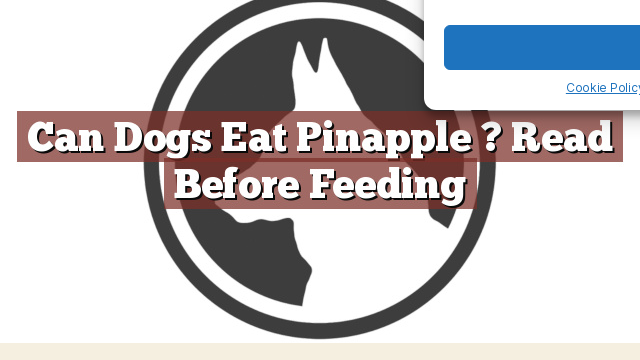Give a one-word or short phrase answer to the question: 
What shape is the background of the dog's head?

Circular